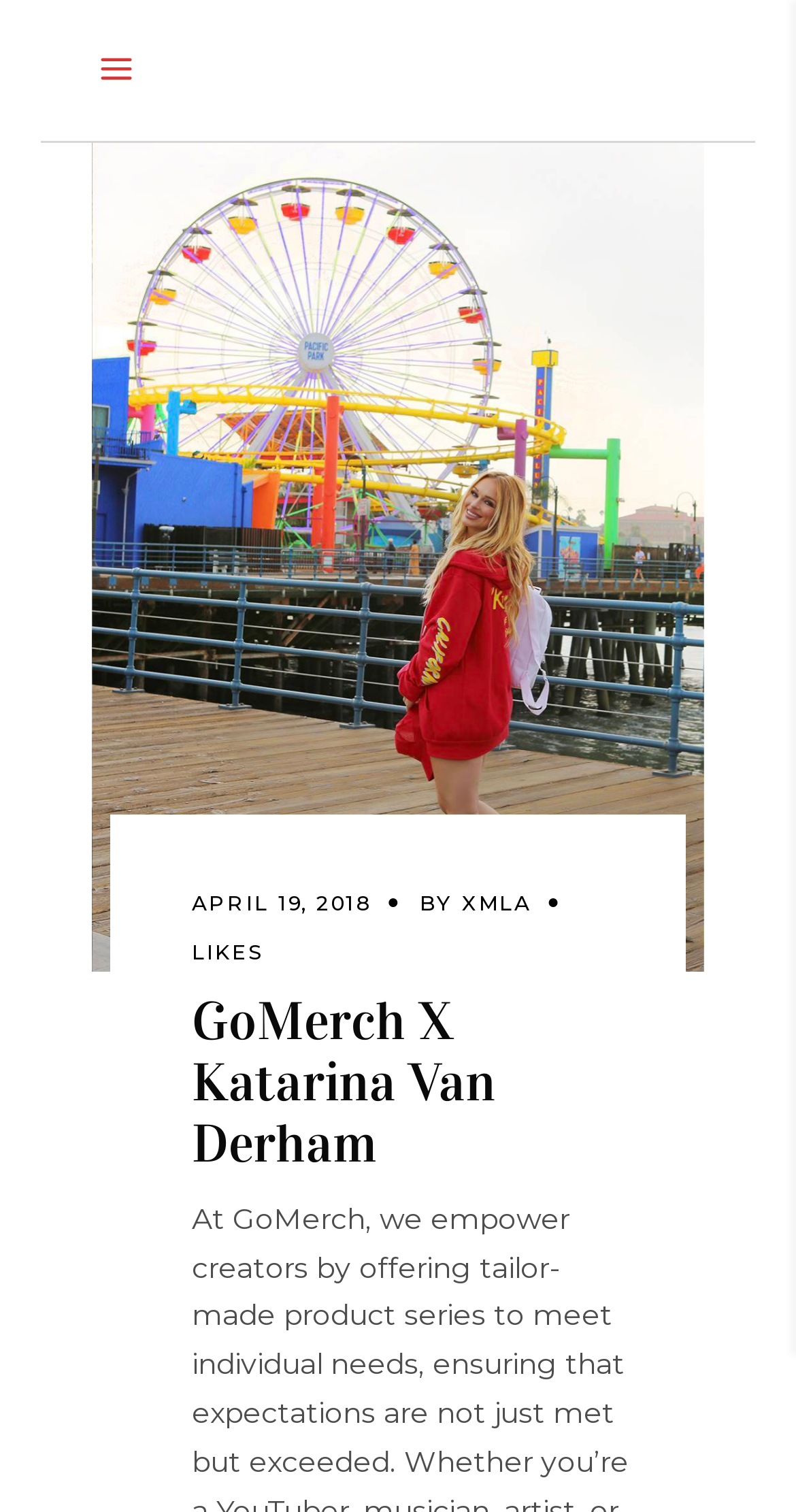Provide the bounding box coordinates of the HTML element this sentence describes: "April 19, 2018". The bounding box coordinates consist of four float numbers between 0 and 1, i.e., [left, top, right, bottom].

[0.241, 0.589, 0.466, 0.607]